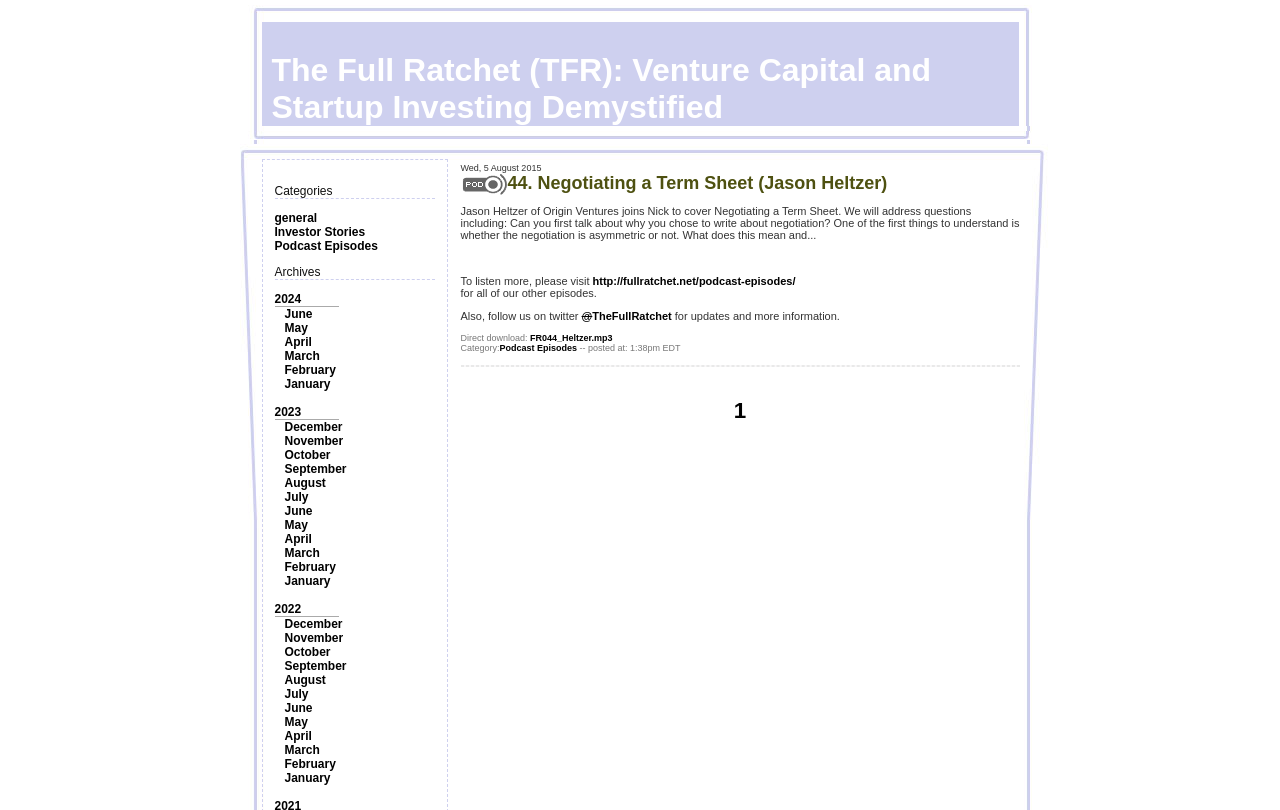Identify the bounding box coordinates of the region I need to click to complete this instruction: "Listen to the '44. Negotiating a Term Sheet' podcast episode".

[0.396, 0.214, 0.693, 0.238]